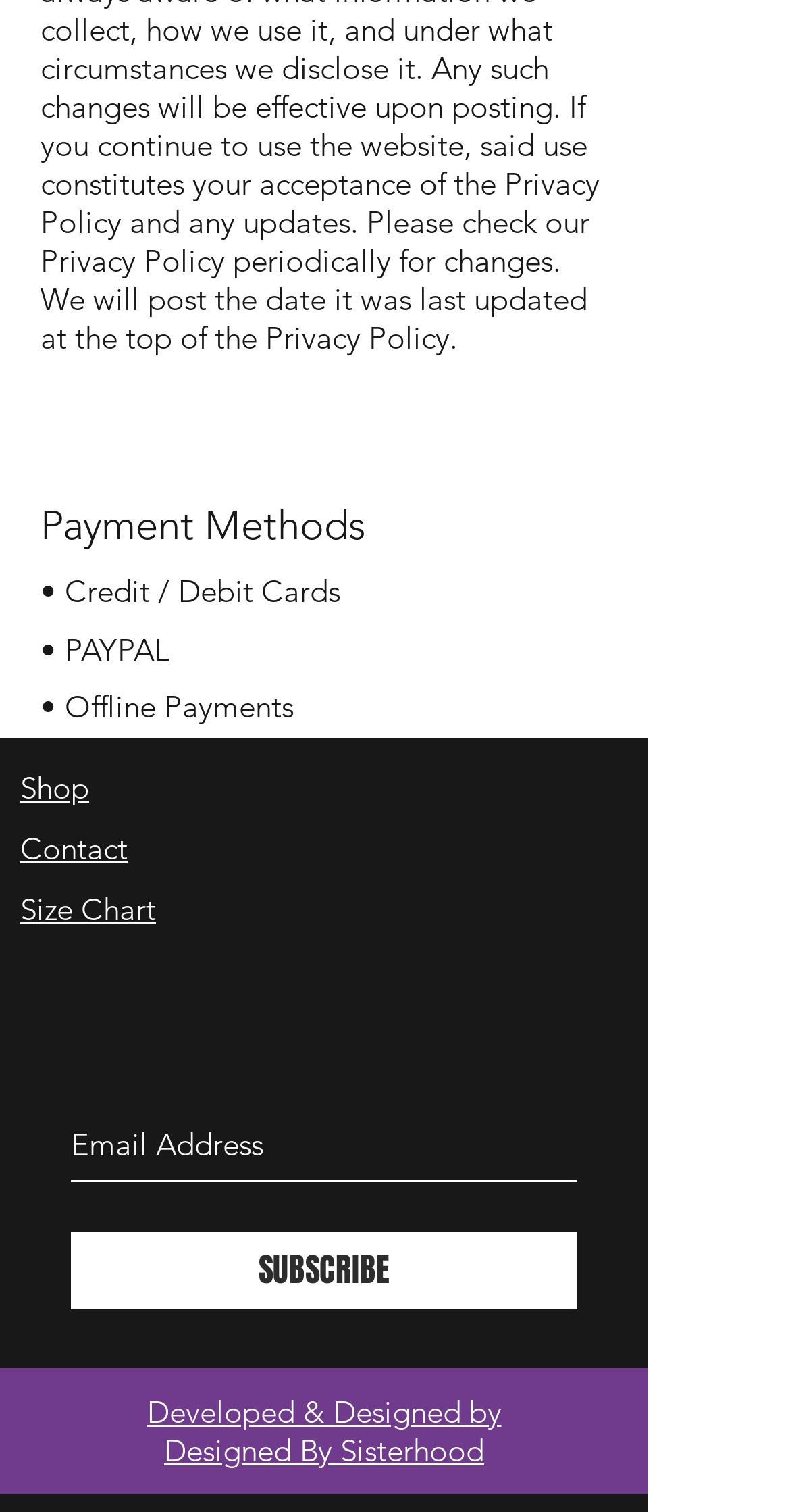Provide the bounding box coordinates of the HTML element described by the text: "Purchase Order Form". The coordinates should be in the format [left, top, right, bottom] with values between 0 and 1.

[0.177, 0.636, 0.644, 0.667]